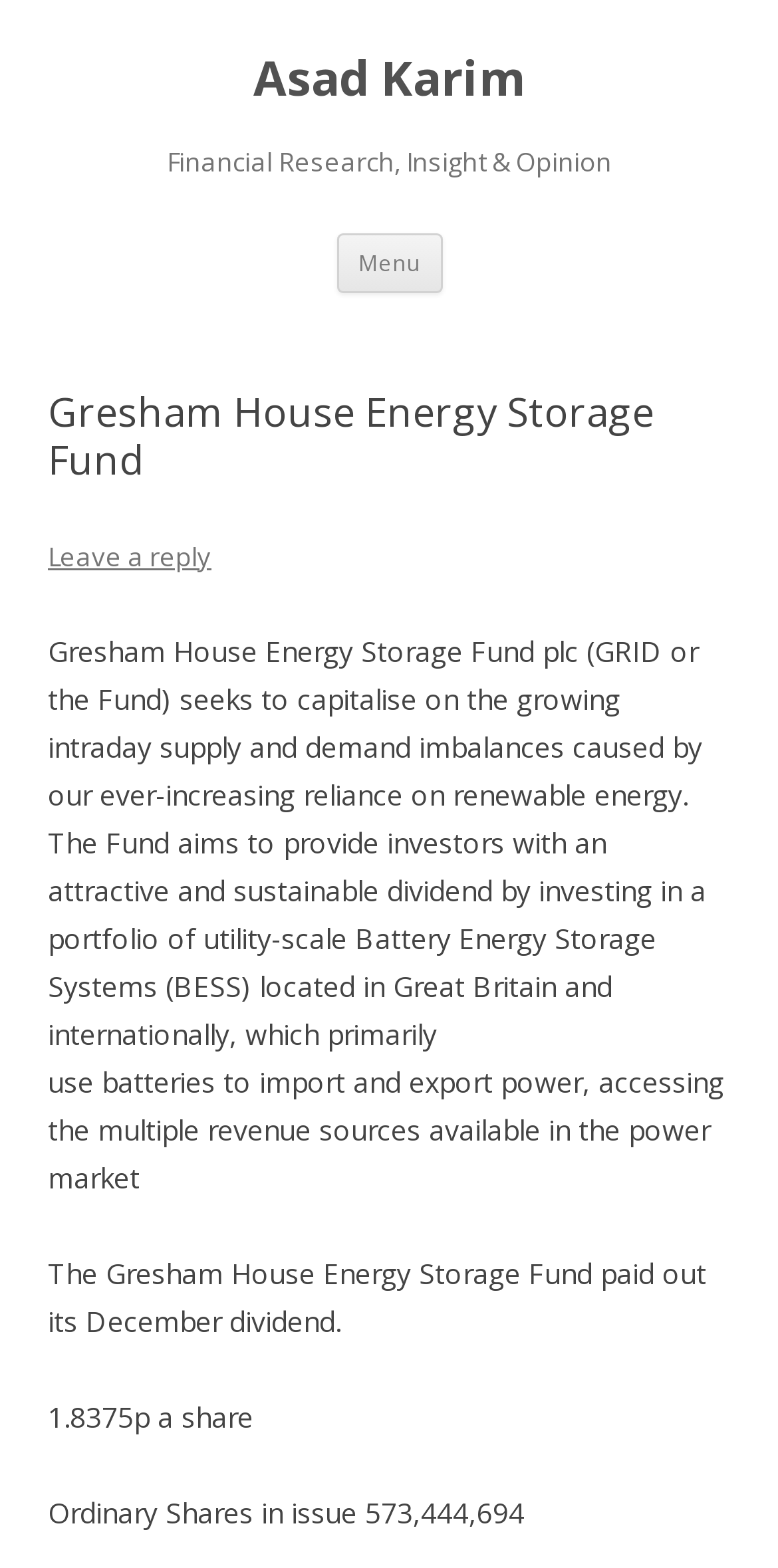Determine the bounding box coordinates of the UI element described below. Use the format (top-left x, top-left y, bottom-right x, bottom-right y) with floating point numbers between 0 and 1: Leave a reply

[0.062, 0.343, 0.272, 0.366]